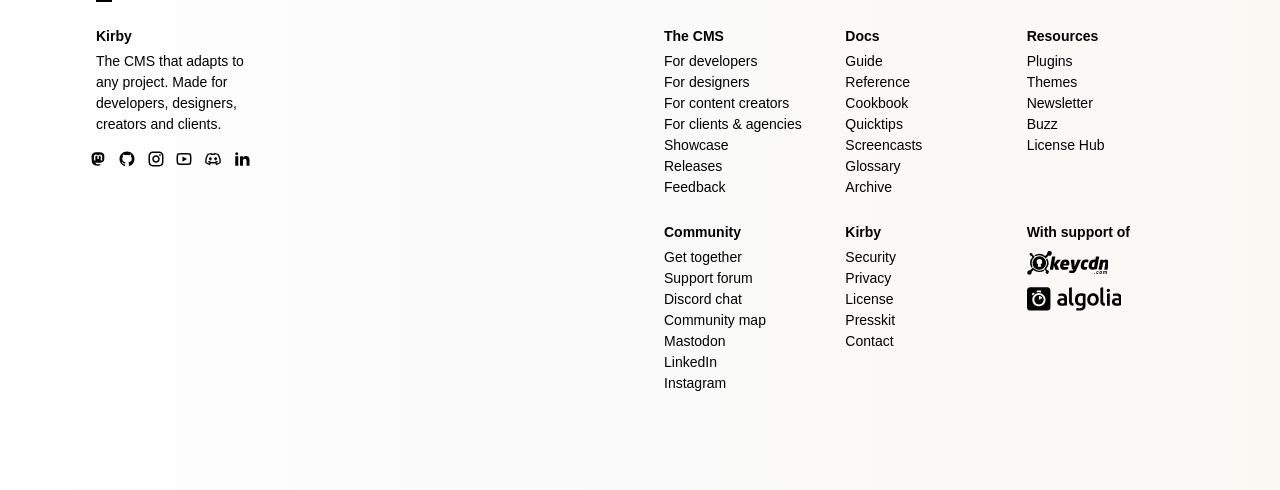Provide your answer in a single word or phrase: 
What is the name of the company that supports Kirby?

KeyCDN